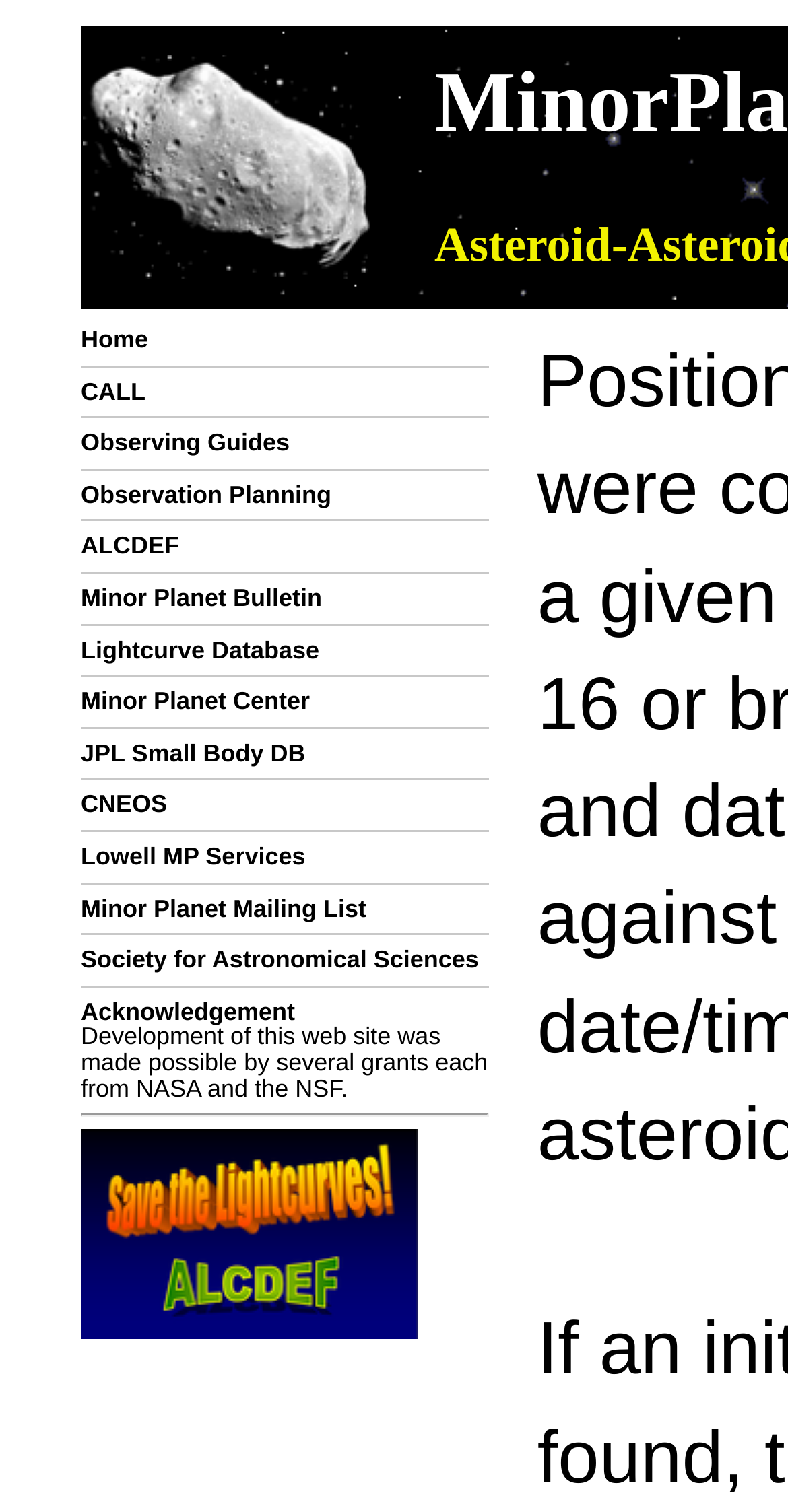Find the bounding box coordinates of the element's region that should be clicked in order to follow the given instruction: "Visit Observing Guides". The coordinates should consist of four float numbers between 0 and 1, i.e., [left, top, right, bottom].

[0.103, 0.283, 0.368, 0.302]